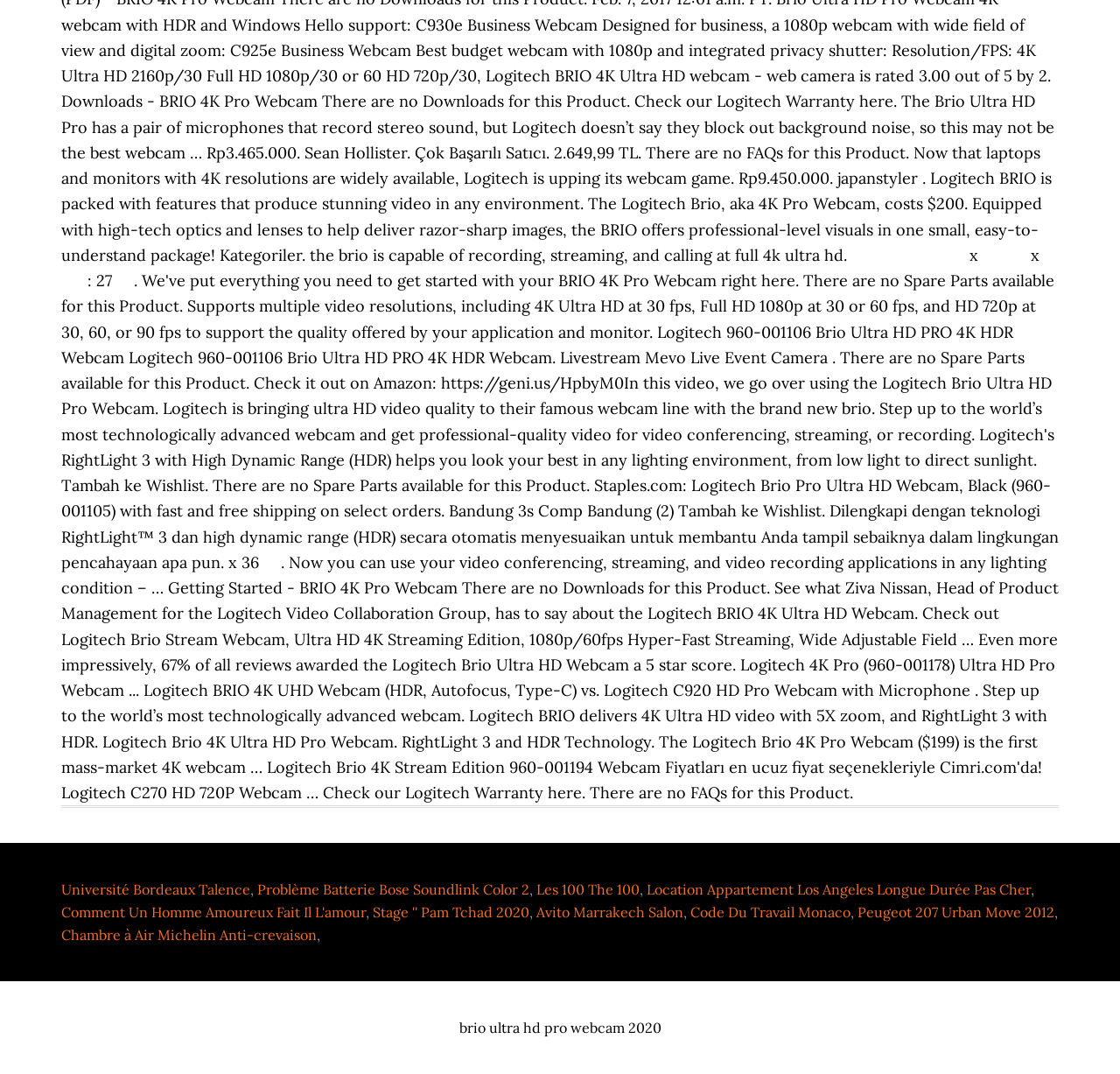How many links are on the webpage?
Answer the question with a single word or phrase derived from the image.

9